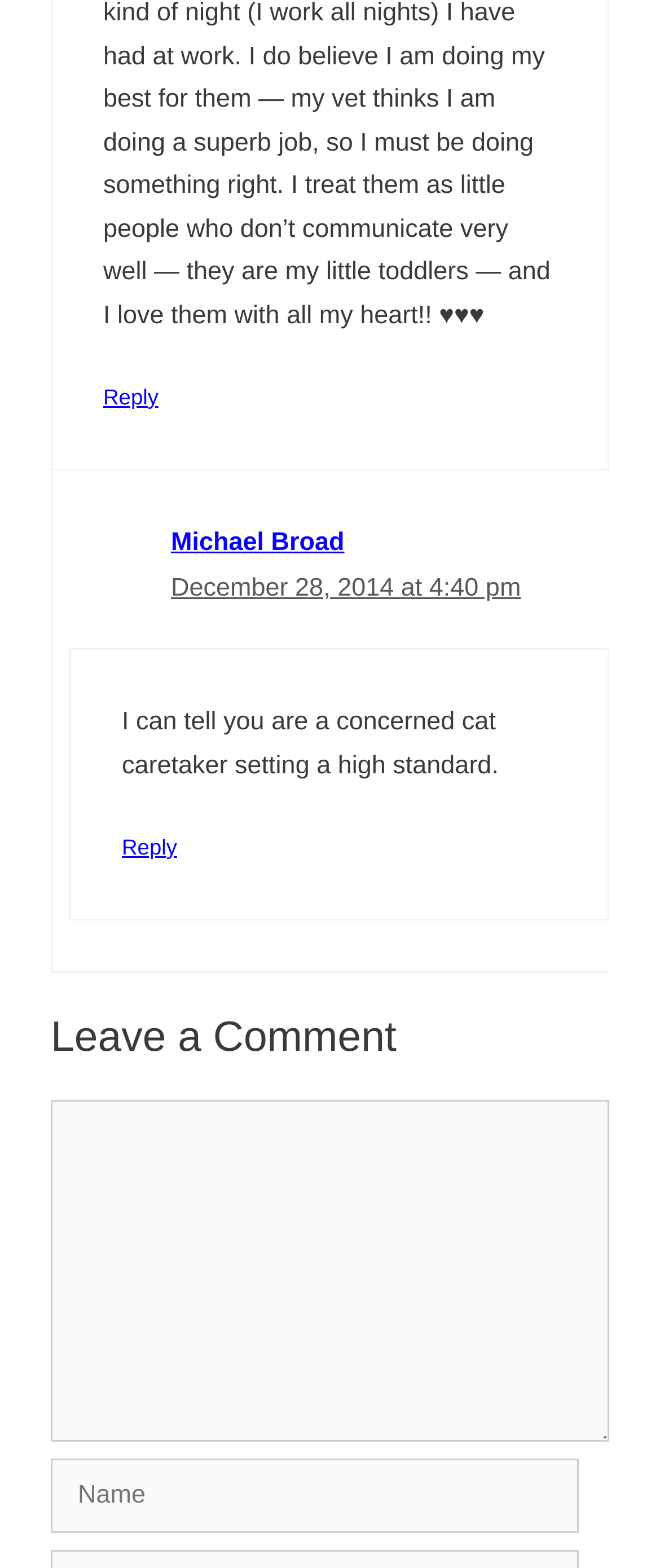From the webpage screenshot, predict the bounding box of the UI element that matches this description: "Reply".

[0.185, 0.224, 0.268, 0.241]